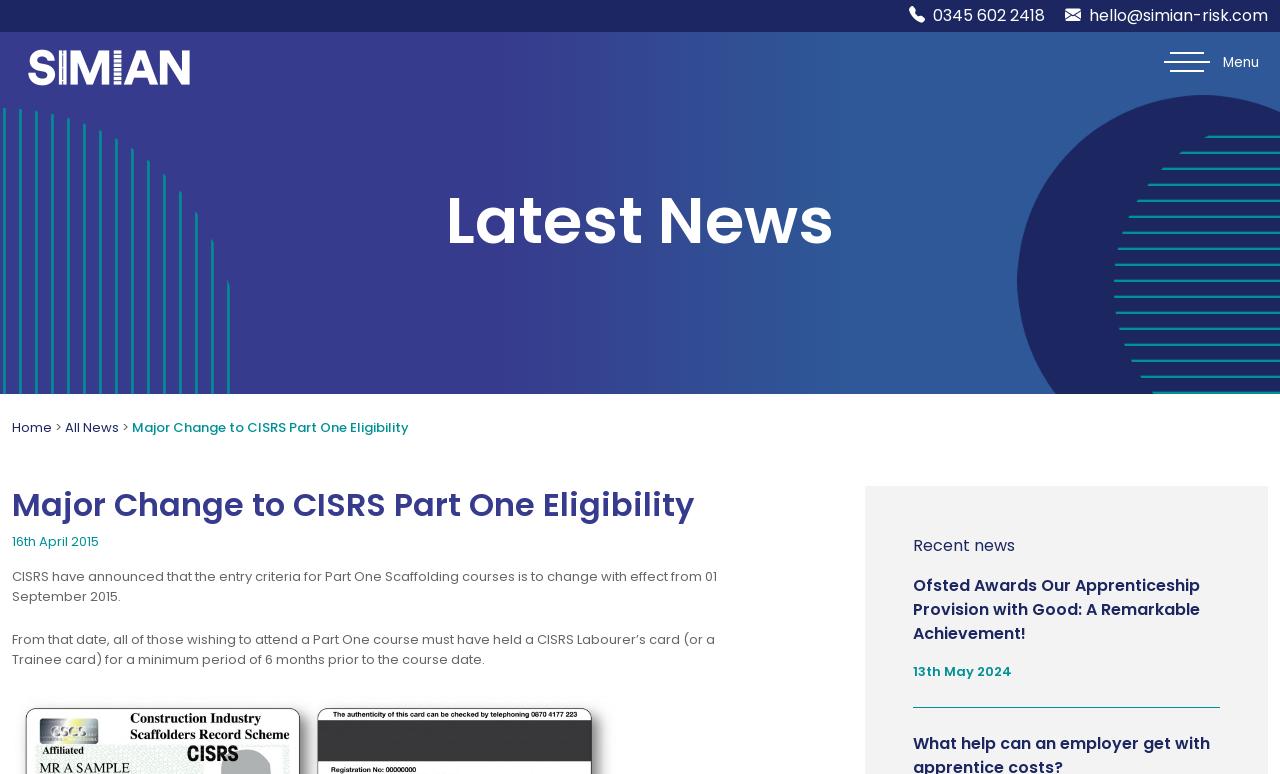What is the name of the company?
Please ensure your answer to the question is detailed and covers all necessary aspects.

I found the company name by looking at the top-left corner of the webpage, where there is a logo and the text 'Simian'.